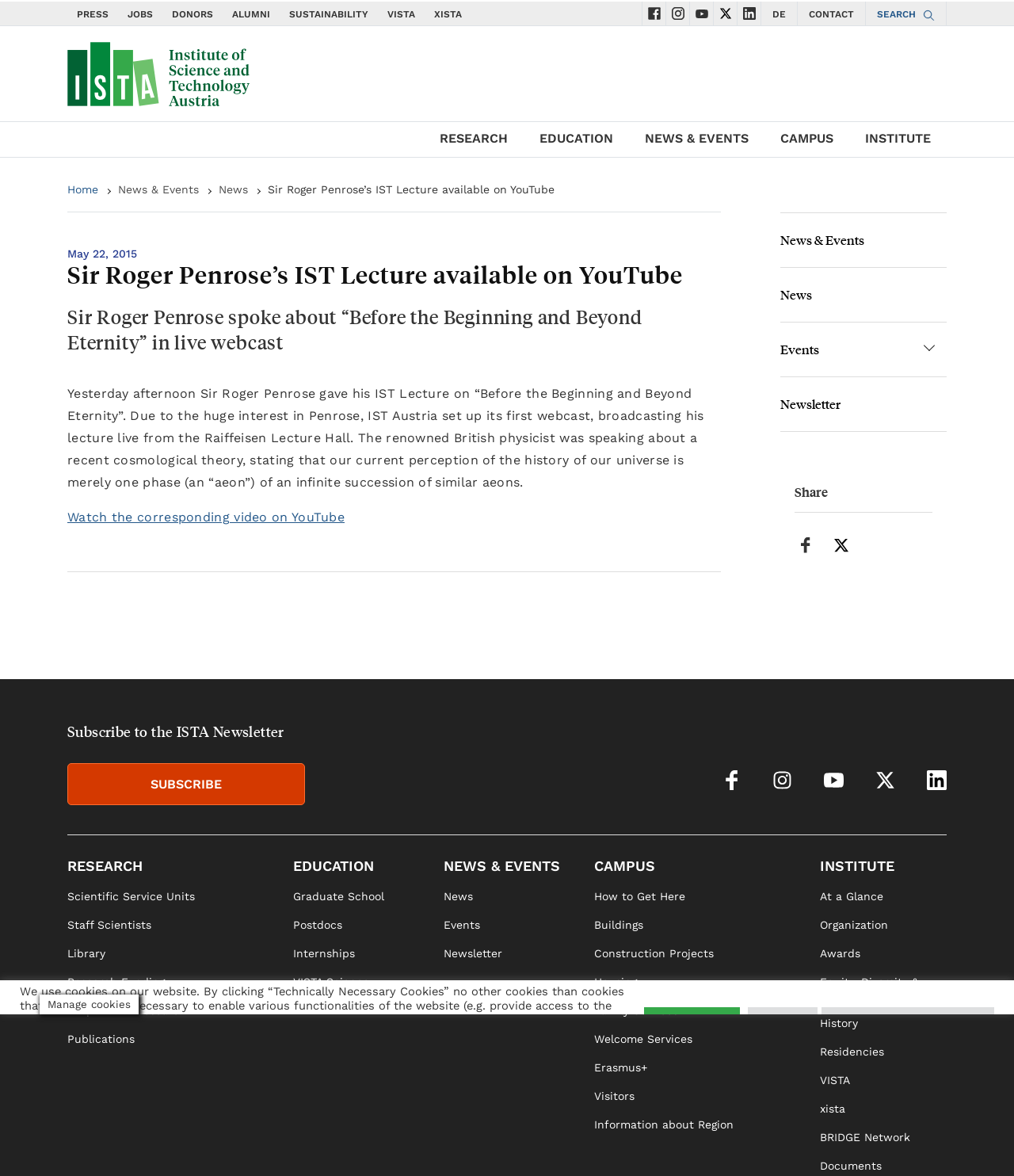Please predict the bounding box coordinates of the element's region where a click is necessary to complete the following instruction: "Search". The coordinates should be represented by four float numbers between 0 and 1, i.e., [left, top, right, bottom].

[0.865, 0.007, 0.922, 0.017]